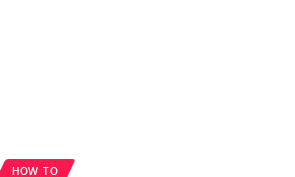Detail every visible element in the image extensively.

The image displays a vibrant and eye-catching "HOW TO" button, designed in a bold pink color that stands out against a light background. This button serves as a navigational element, inviting users to explore instructional content or guides related to various topics on the webpage, specifically linked to the surrounding context of PHP consulting. The button is likely meant to enhance user engagement by providing easy access to practical advice or tutorials, helping visitors in their journey to learn more about becoming a PHP consultant and effectively navigating challenges in the field.